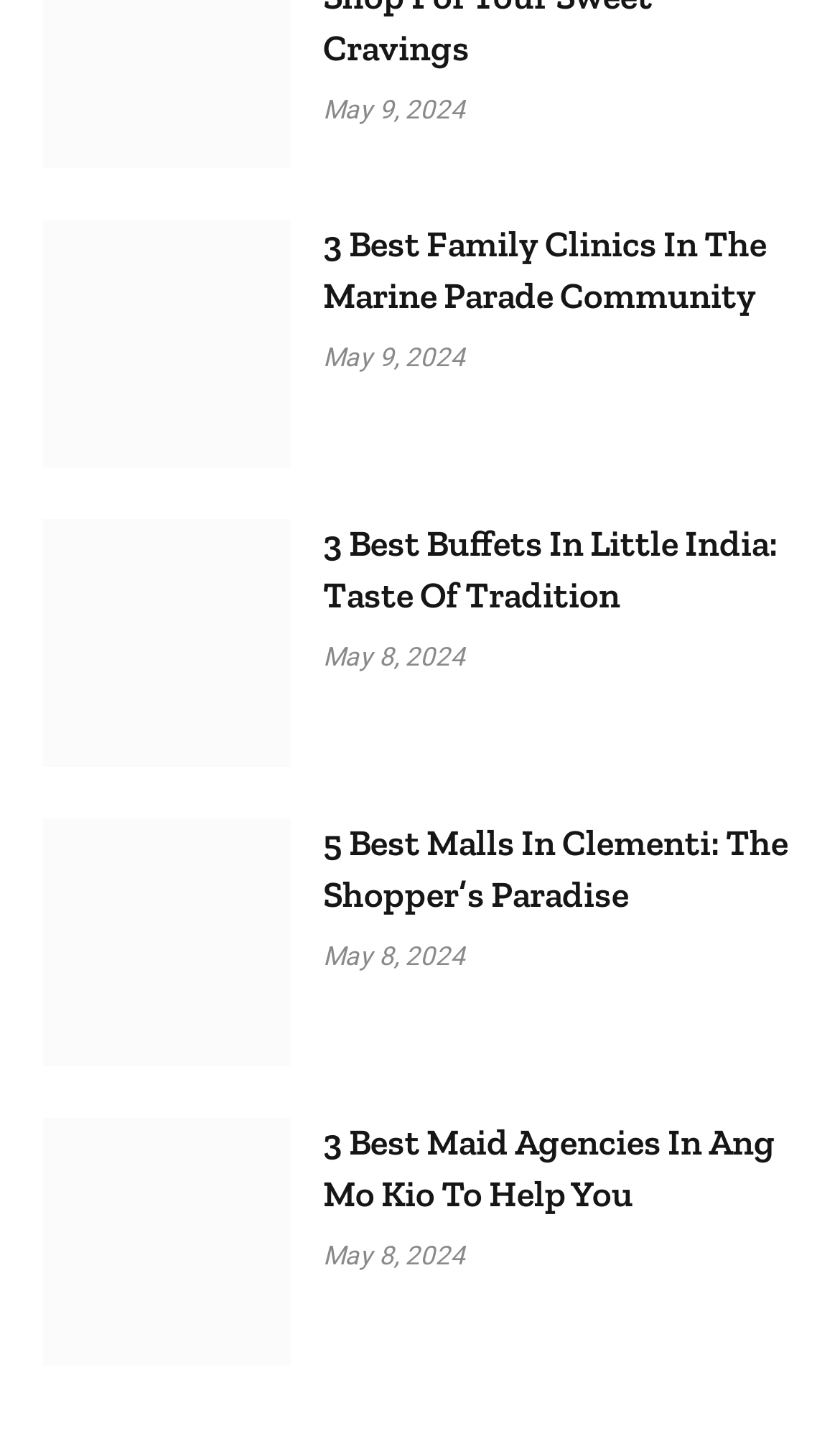Determine the bounding box coordinates of the element that should be clicked to execute the following command: "Learn about the 3 best maid agencies in Ang Mo Kio".

[0.051, 0.848, 0.346, 0.88]